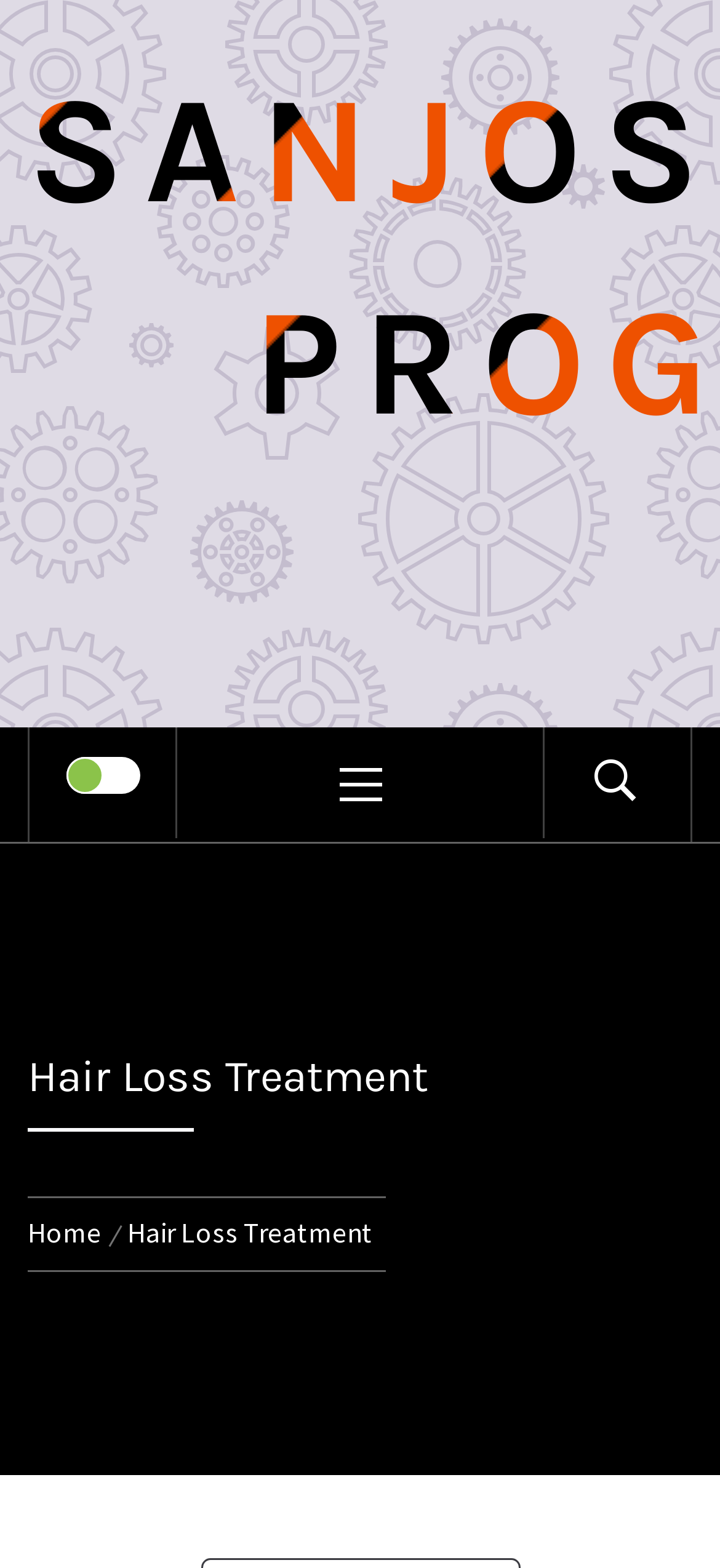Identify the bounding box for the UI element that is described as follows: "Home".

[0.038, 0.775, 0.159, 0.797]